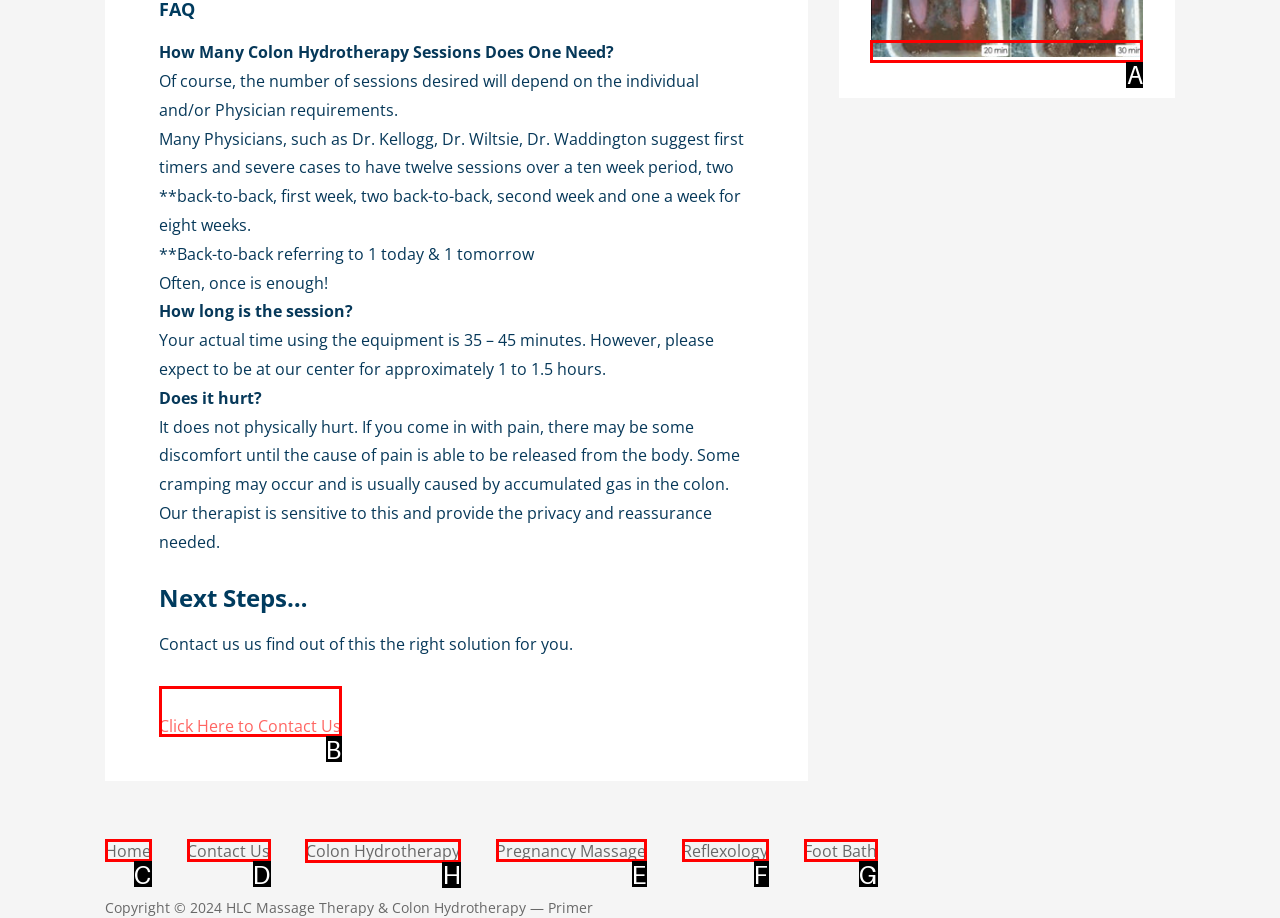For the task: Learn about 'Colon Hydrotherapy', tell me the letter of the option you should click. Answer with the letter alone.

H